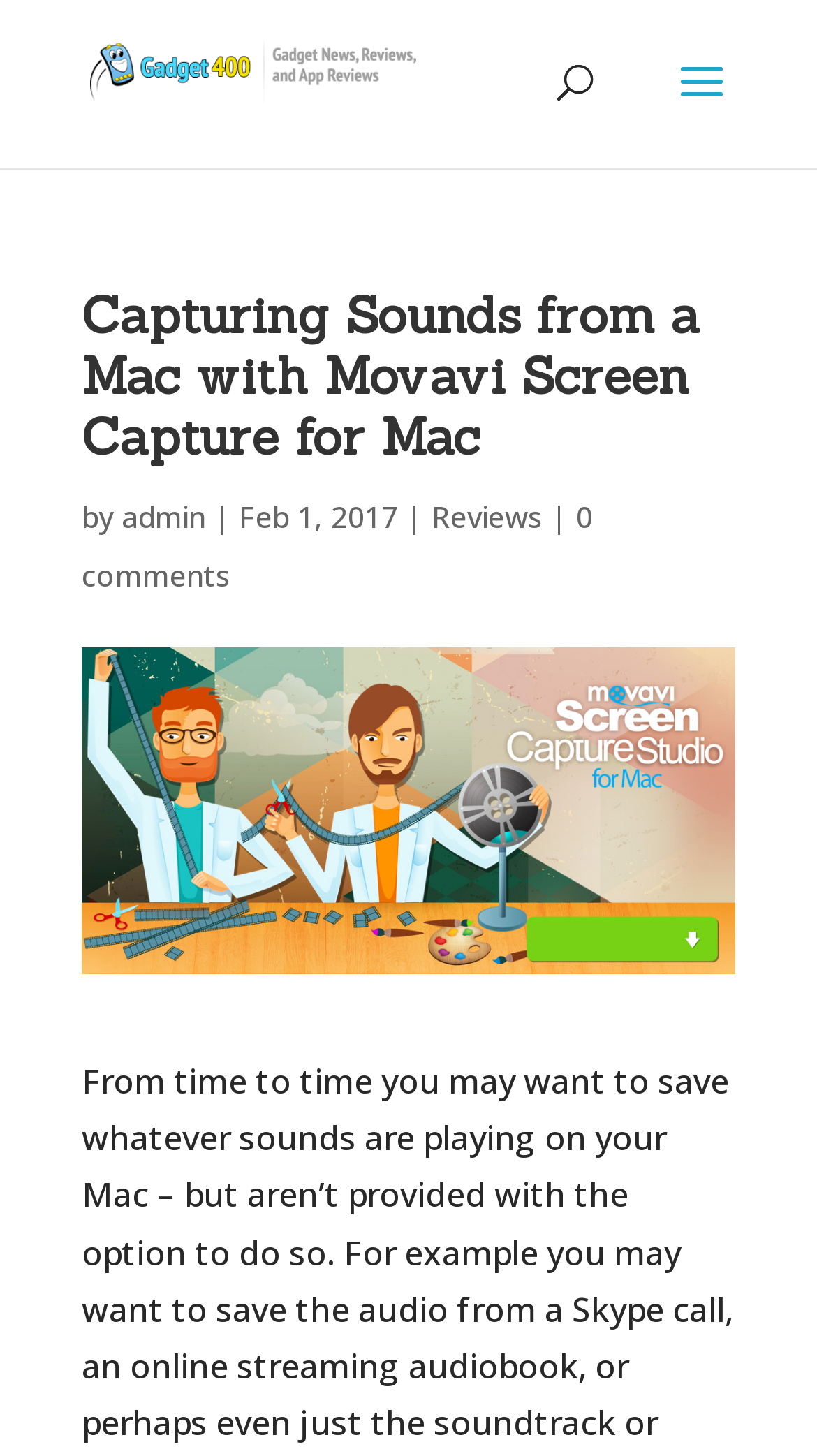Construct a comprehensive caption that outlines the webpage's structure and content.

The webpage is about capturing sounds from a Mac using Movavi Screen Capture for Mac. At the top left, there is a logo image and a link labeled "Gadget 400". Below this, there is a search bar that spans across most of the top section of the page. 

The main content of the page is headed by a title "Capturing Sounds from a Mac with Movavi Screen Capture for Mac" which is positioned near the top center of the page. Below the title, there is a byline that reads "by admin" followed by a date "Feb 1, 2017". To the right of the byline, there are two links, "Reviews" and "0 comments".